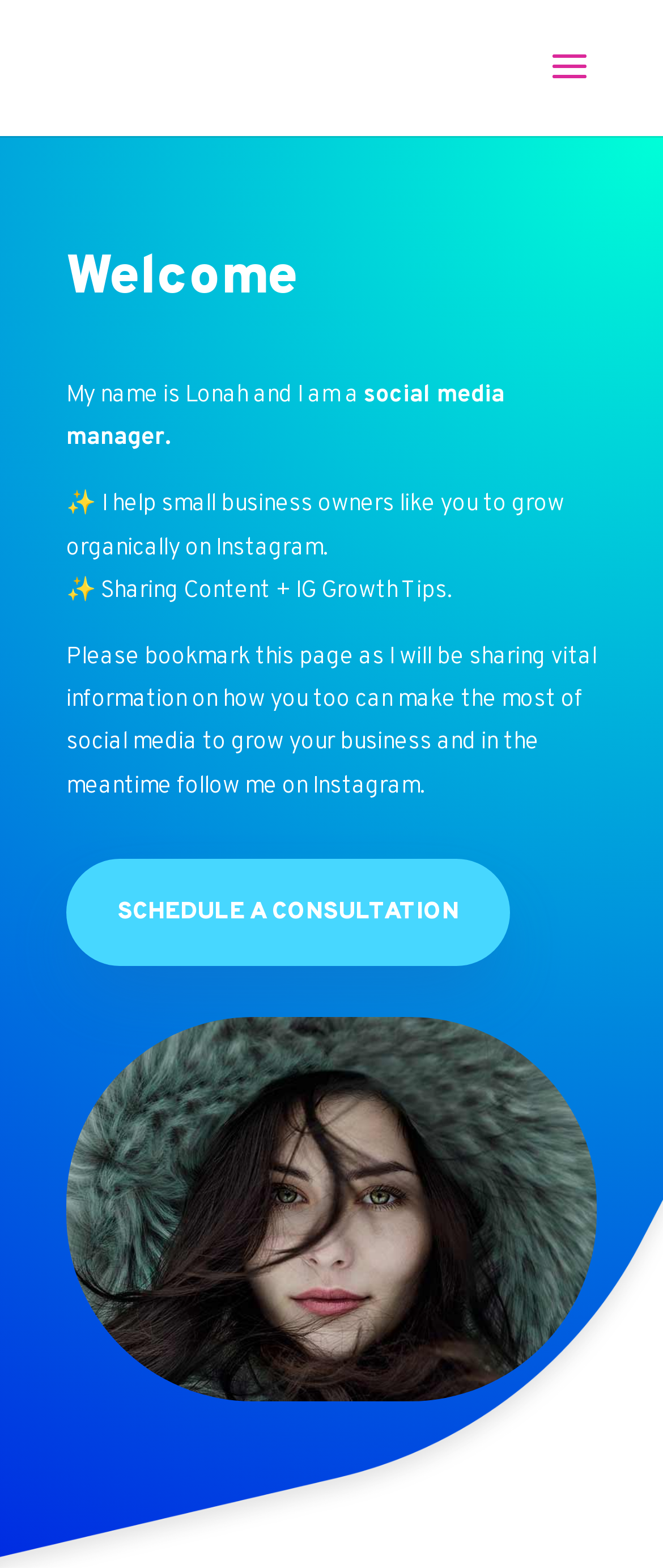What is Lona's profession?
Using the image as a reference, give a one-word or short phrase answer.

Social Media Manager